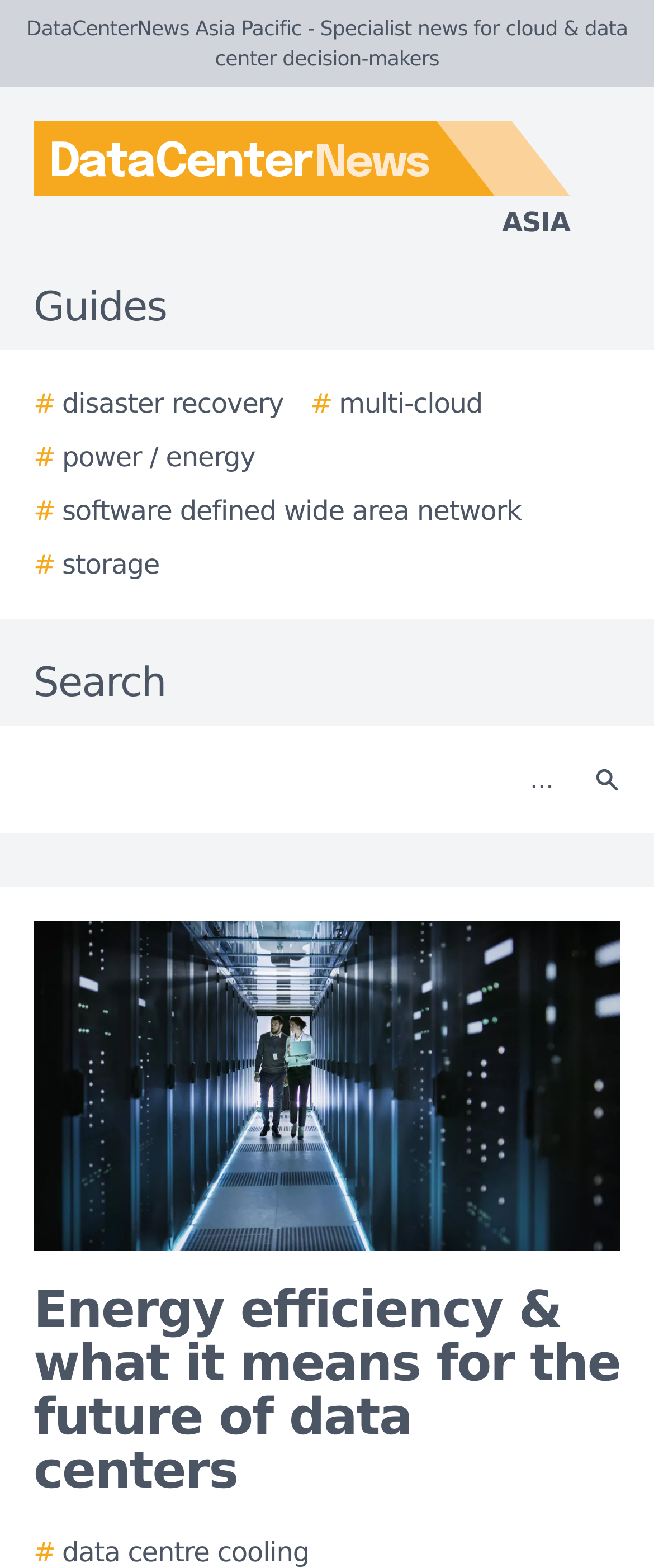Can you identify the bounding box coordinates of the clickable region needed to carry out this instruction: 'Check the checkbox'? The coordinates should be four float numbers within the range of 0 to 1, stated as [left, top, right, bottom].

None